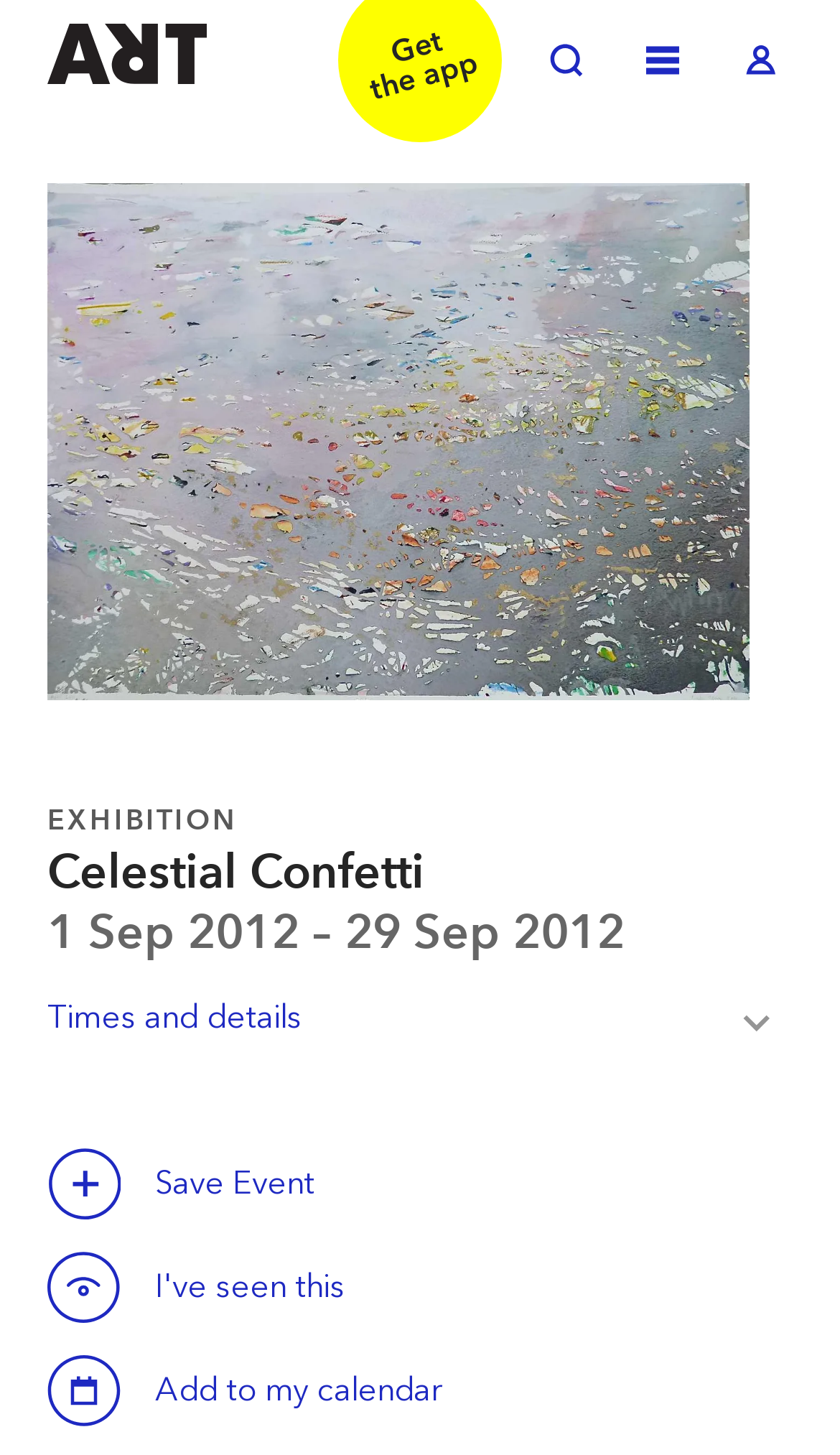Respond with a single word or phrase to the following question: What is the purpose of the 'Save this event' button?

To save the event